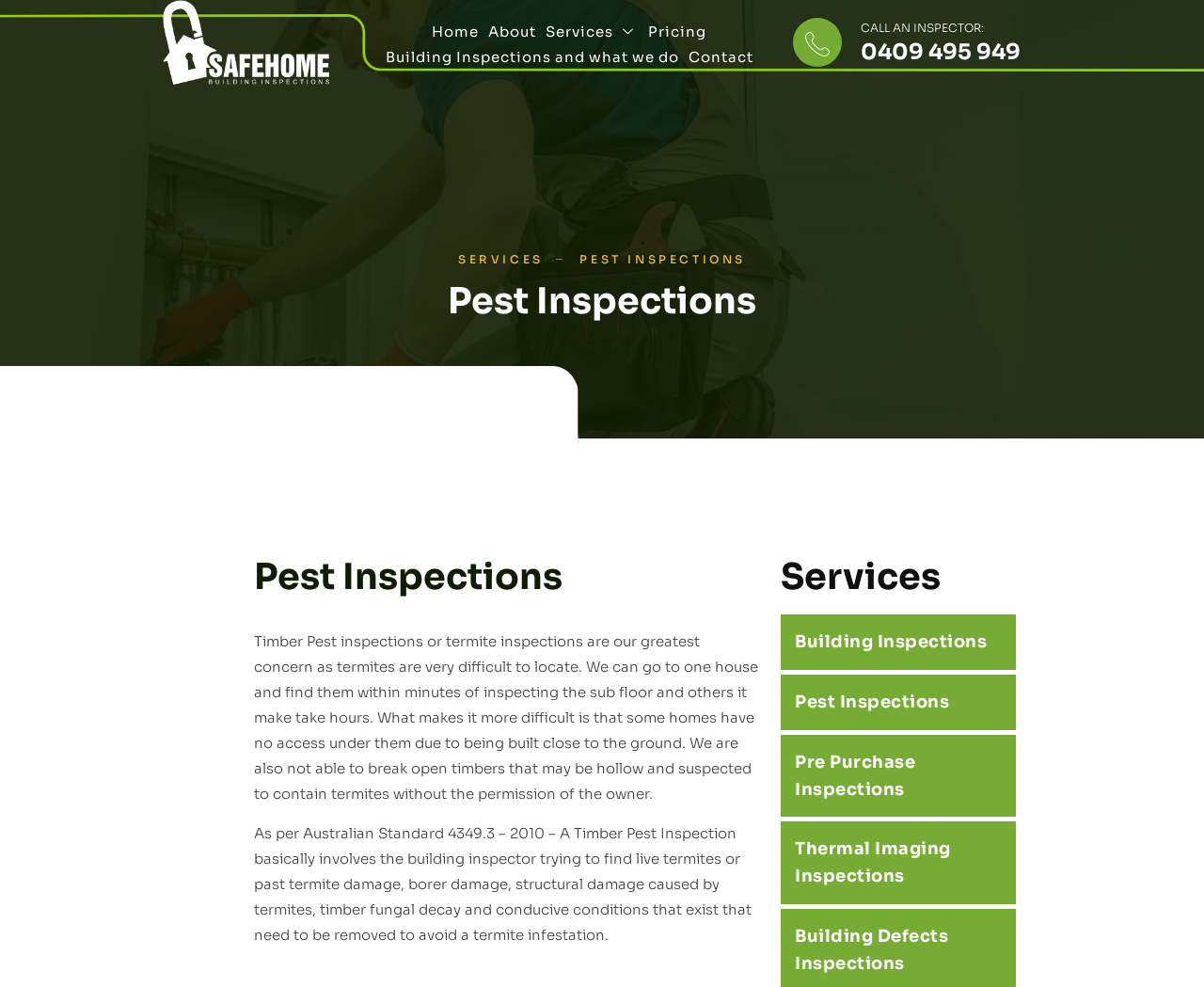Identify the bounding box coordinates necessary to click and complete the given instruction: "Click on the 'Building Inspections' link".

[0.66, 0.64, 0.82, 0.661]